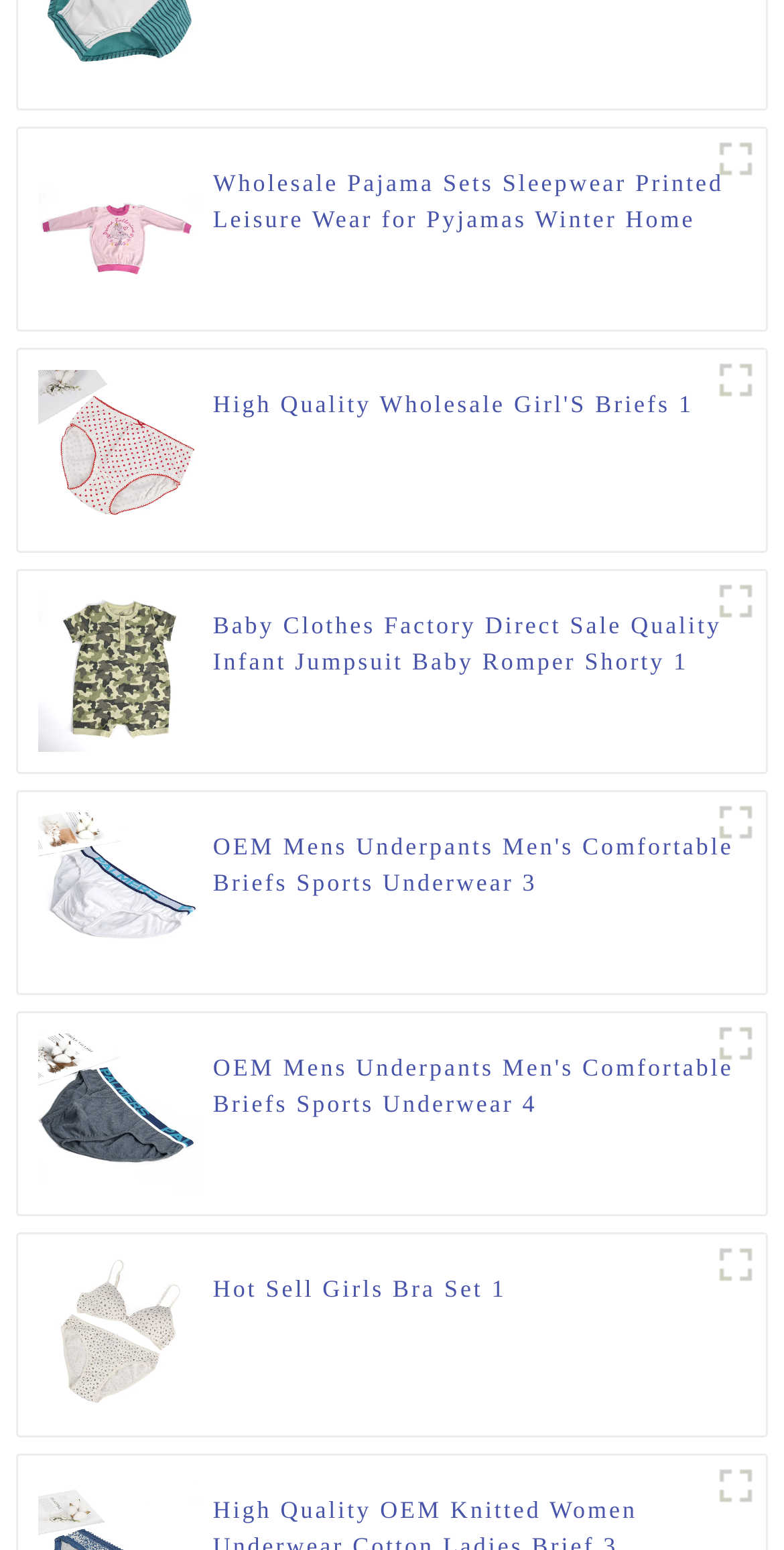What is the text of the first product link?
Answer the question with a detailed explanation, including all necessary information.

I looked at the first figure element on the page, which contains a link element with the specified text. This text is likely the title of the first product on the page.